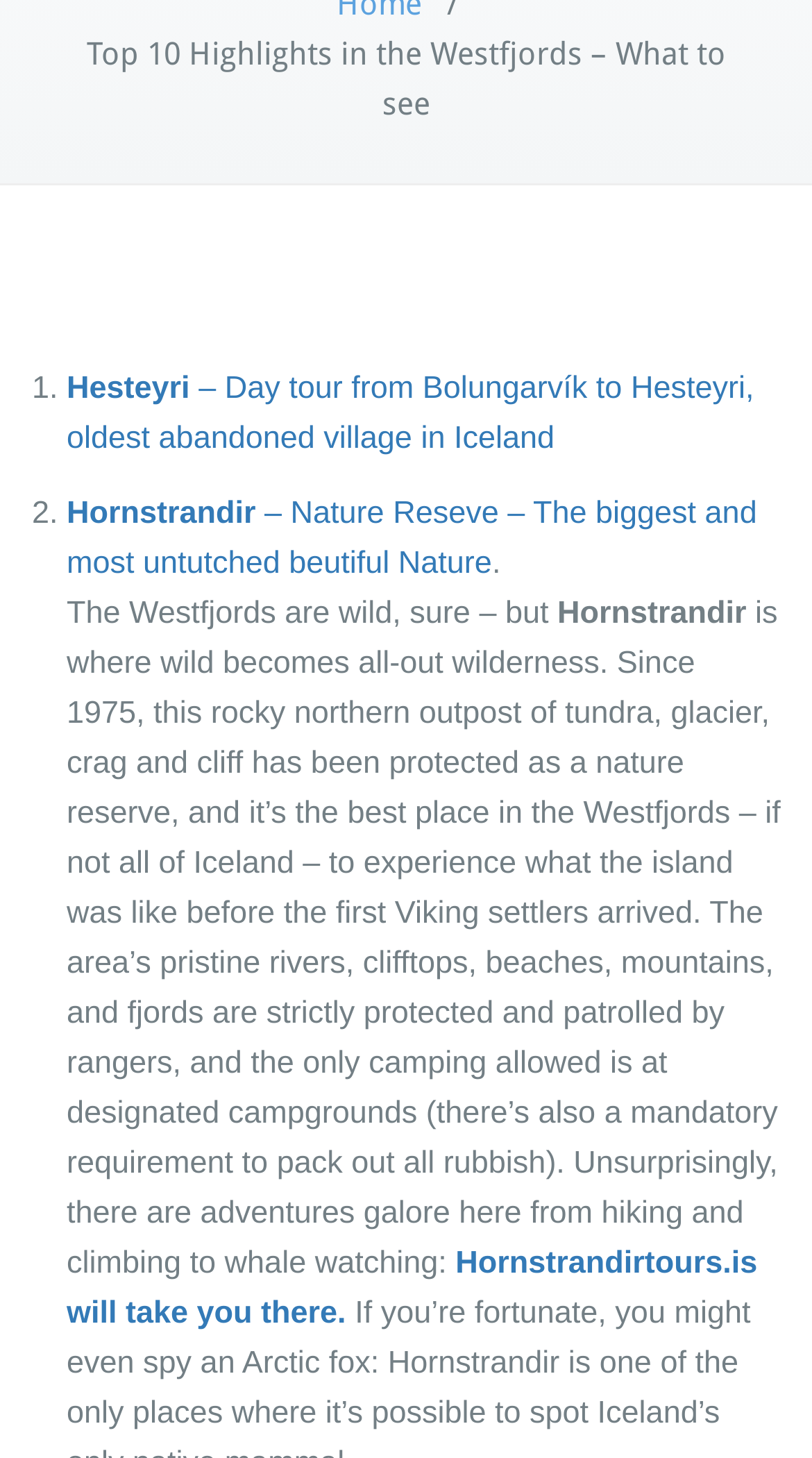Please find the bounding box for the UI element described by: "Hornstrandirtours.is will take you there.".

[0.082, 0.854, 0.933, 0.913]